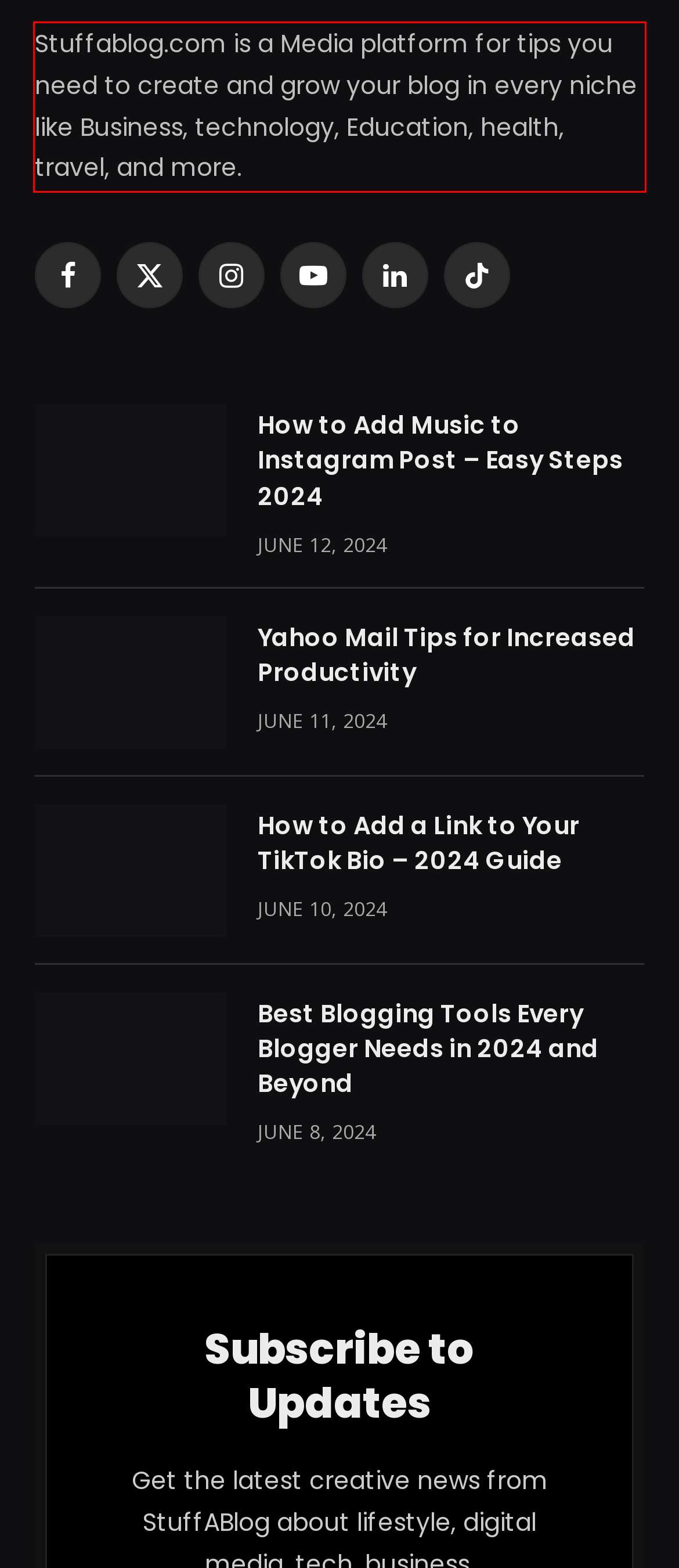You have a screenshot of a webpage with a red bounding box. Use OCR to generate the text contained within this red rectangle.

Stuffablog.com is a Media platform for tips you need to create and grow your blog in every niche like Business, technology, Education, health, travel, and more.